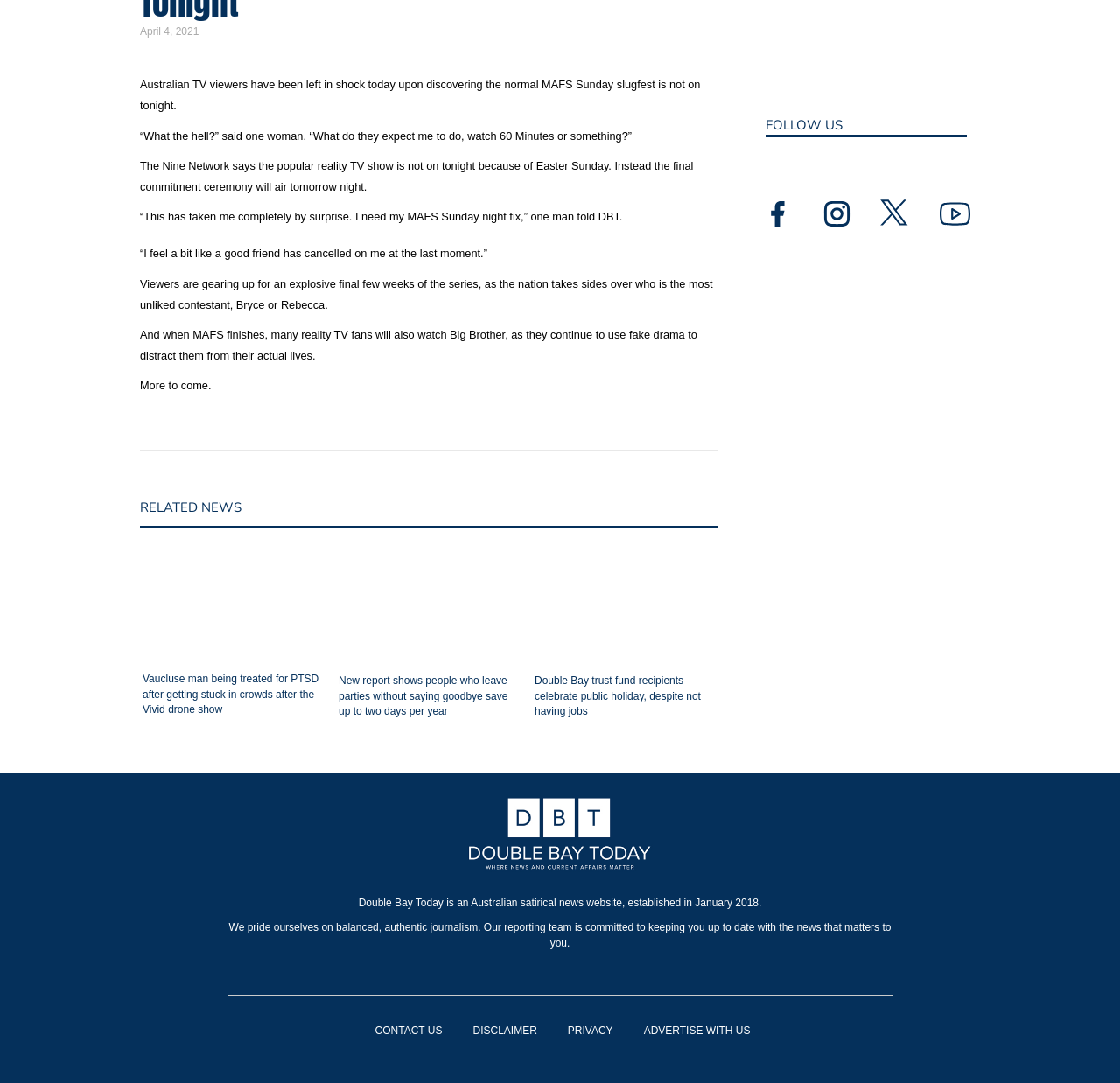Identify the bounding box coordinates of the specific part of the webpage to click to complete this instruction: "View article about Vaucluse man being treated for PTSD".

[0.127, 0.621, 0.285, 0.661]